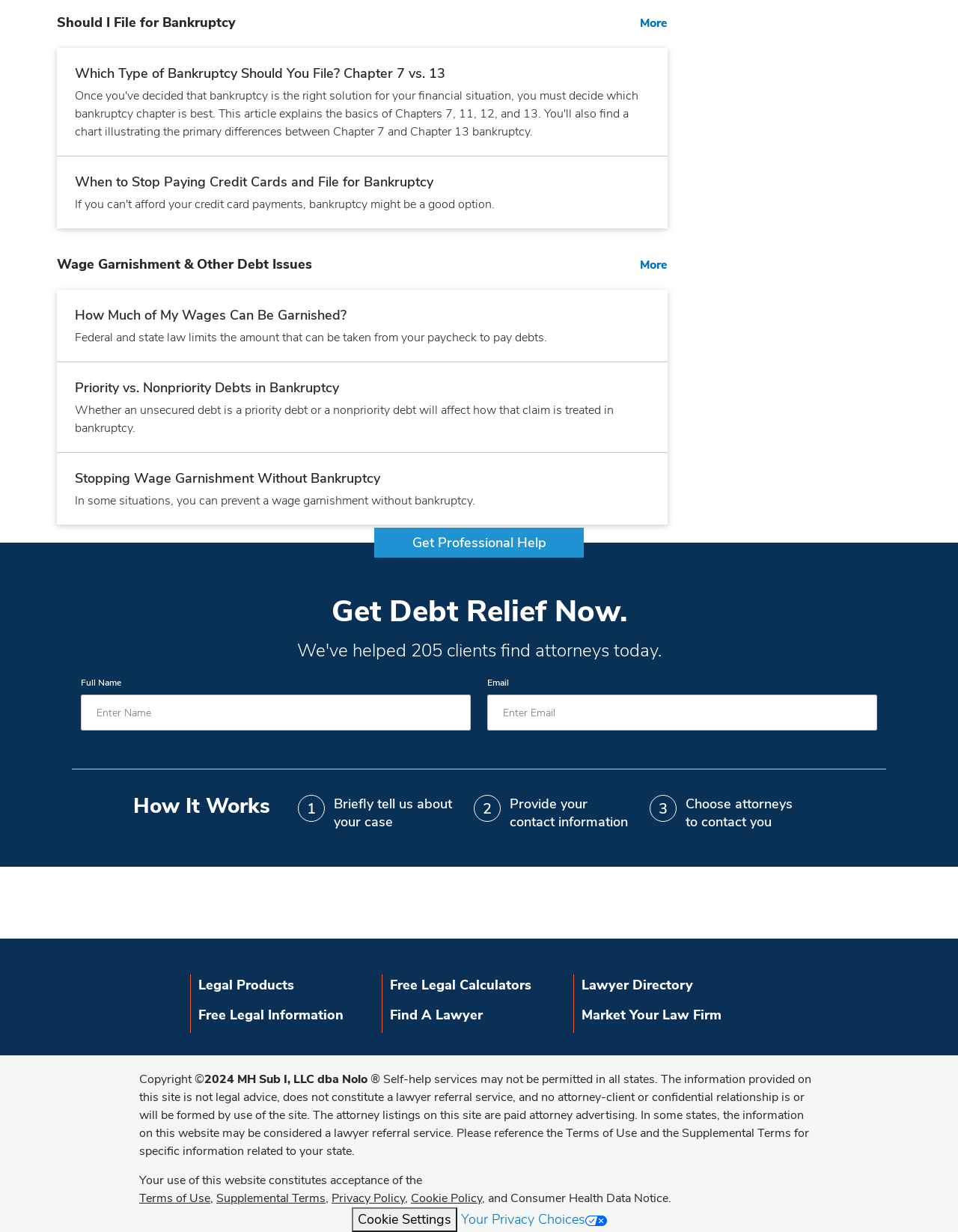What is the purpose of the 'How It Works' section?
Based on the image, give a concise answer in the form of a single word or short phrase.

To explain the process